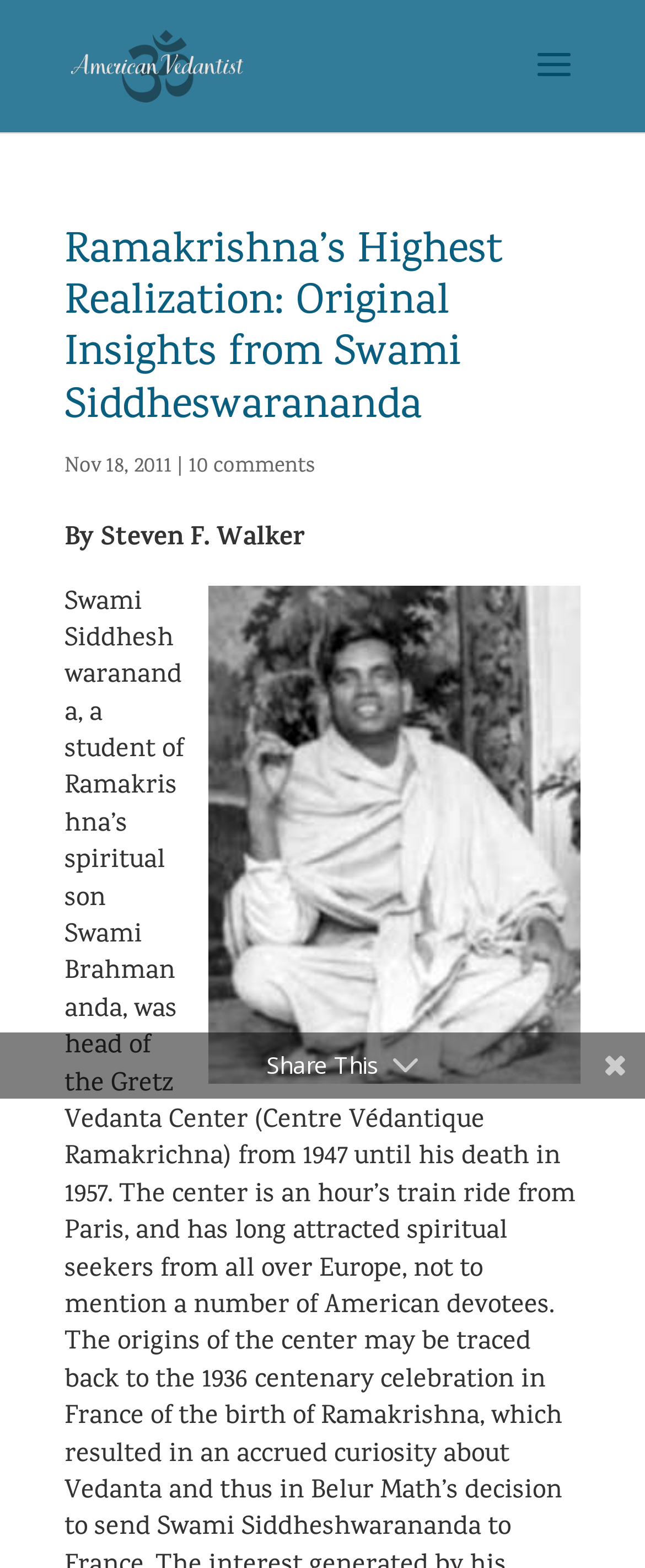Use a single word or phrase to answer the following:
How many comments are there on the article?

10 comments